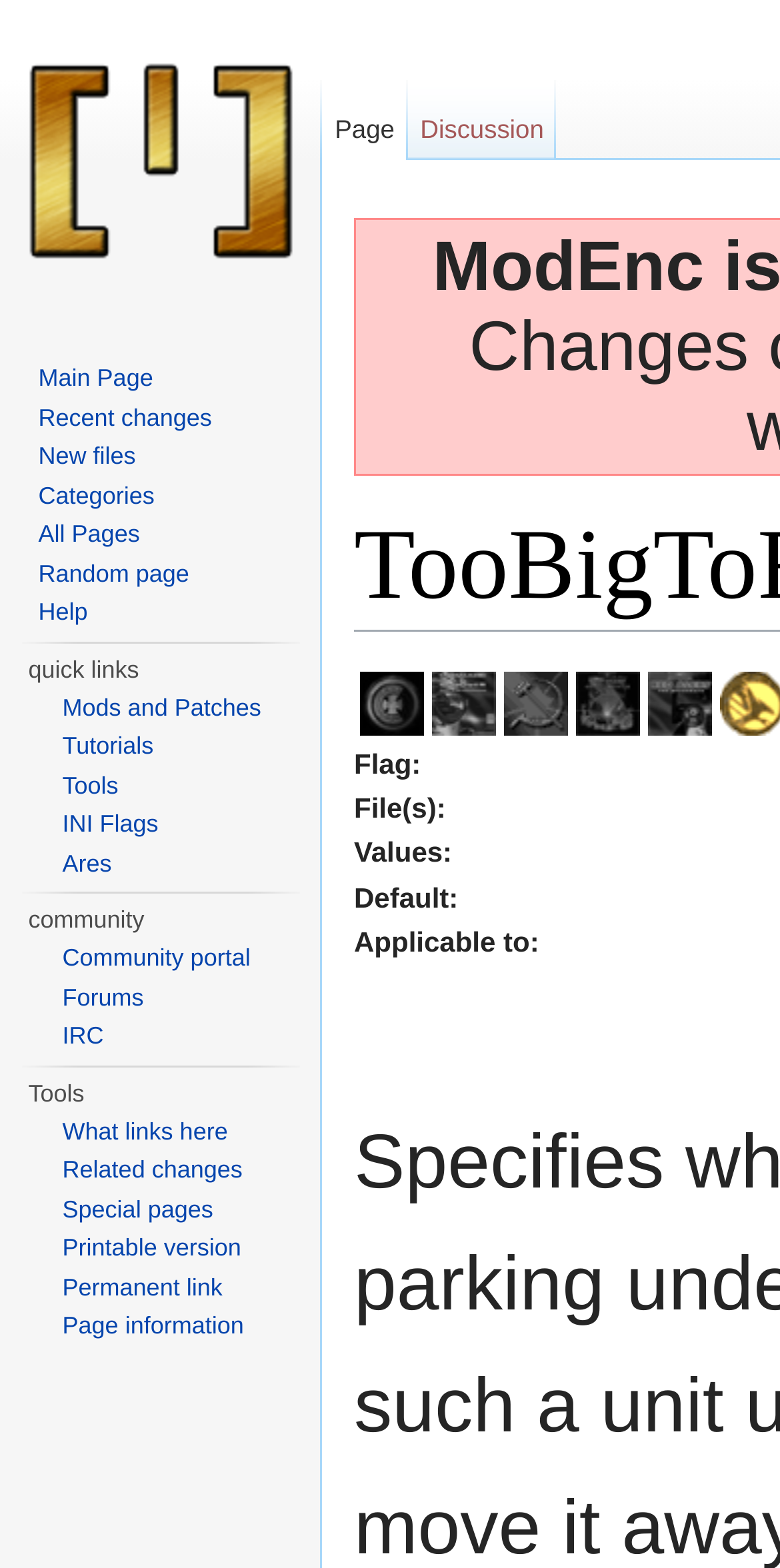Please indicate the bounding box coordinates of the element's region to be clicked to achieve the instruction: "Jump to navigation". Provide the coordinates as four float numbers between 0 and 1, i.e., [left, top, right, bottom].

[0.602, 0.403, 0.765, 0.423]